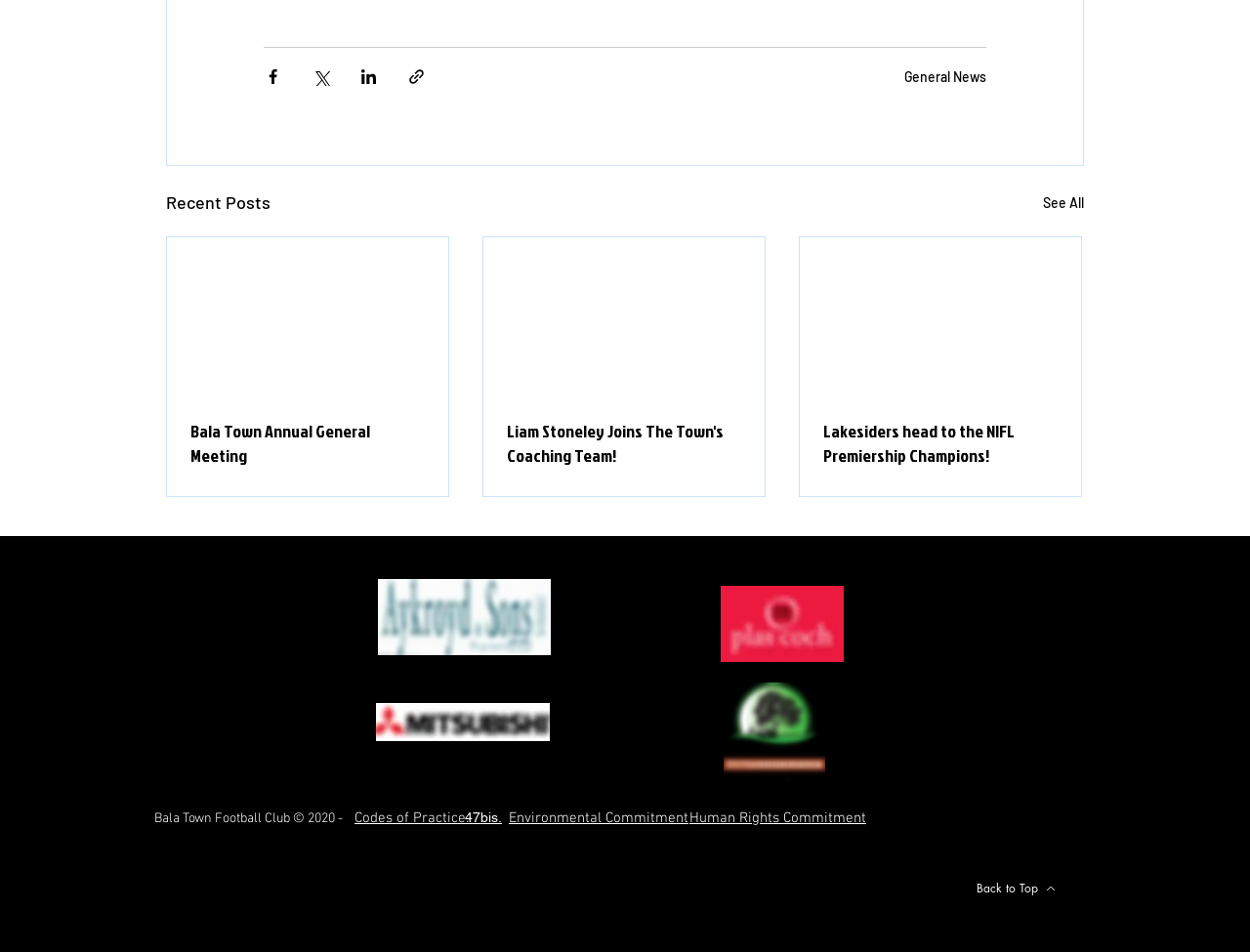Refer to the image and provide an in-depth answer to the question:
What is the type of content in the articles?

The articles on the webpage, such as 'Bala Town Annual General Meeting', 'Liam Stoneley Joins The Town's Coaching Team!', and 'Lakesiders head to the NIFL Premiership Champions!', appear to be news articles or updates related to Bala Town Football Club.